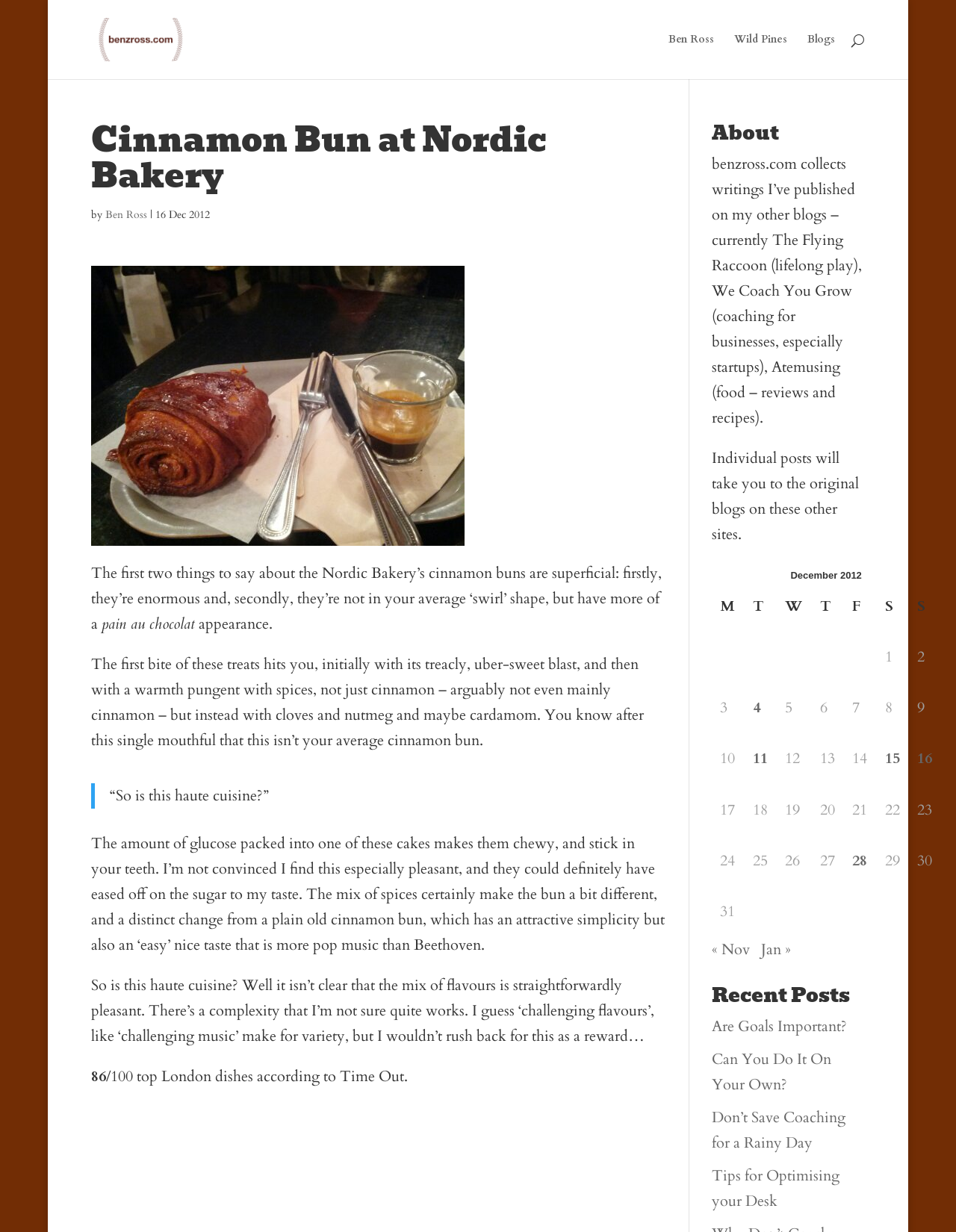What is the rating of the cinnamon bun?
Using the information from the image, give a concise answer in one word or a short phrase.

86/100